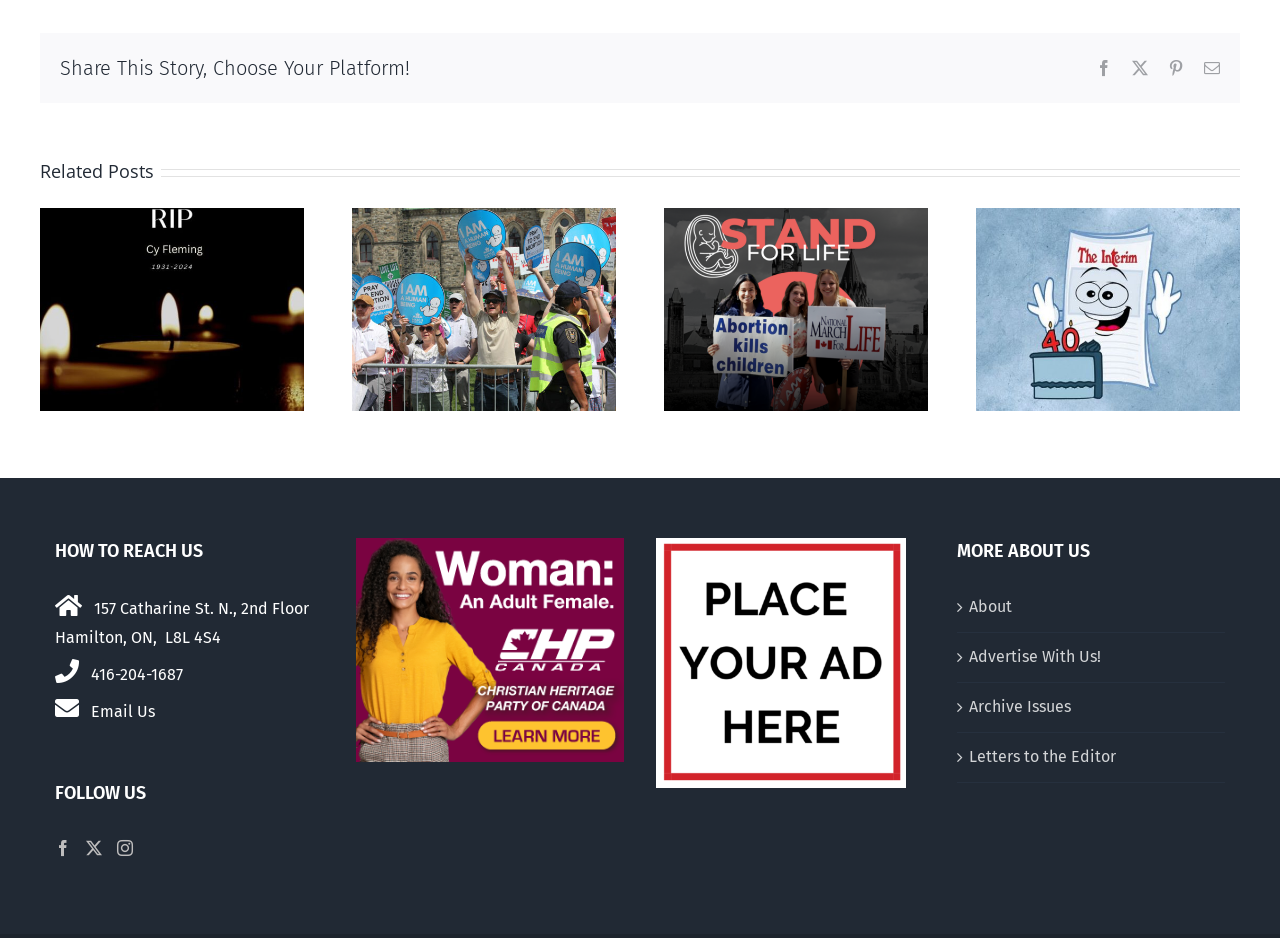Determine the bounding box coordinates of the section I need to click to execute the following instruction: "Share this story on Facebook". Provide the coordinates as four float numbers between 0 and 1, i.e., [left, top, right, bottom].

[0.856, 0.064, 0.869, 0.082]